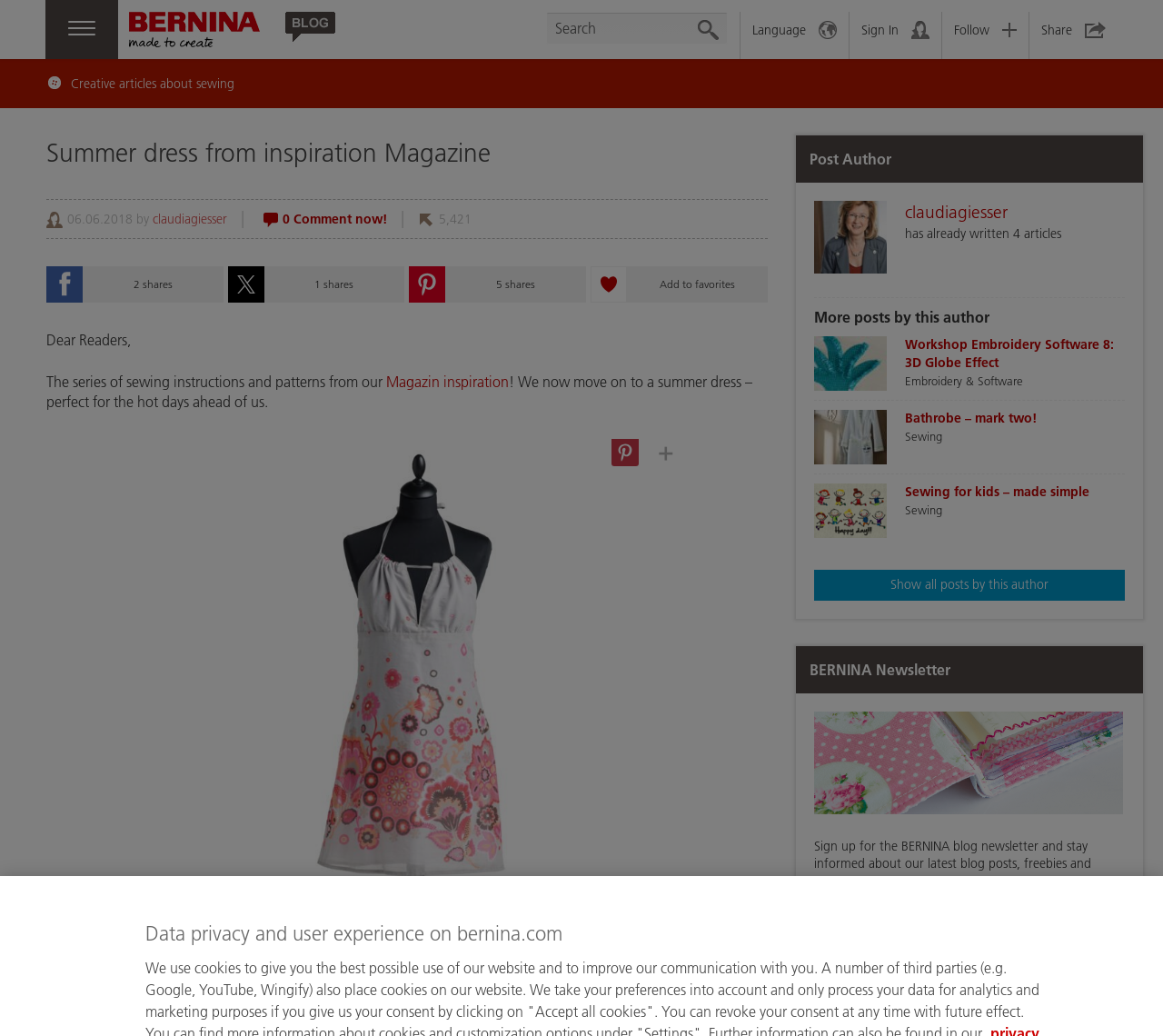Determine the bounding box coordinates of the section I need to click to execute the following instruction: "Search for something". Provide the coordinates as four float numbers between 0 and 1, i.e., [left, top, right, bottom].

[0.47, 0.012, 0.626, 0.043]